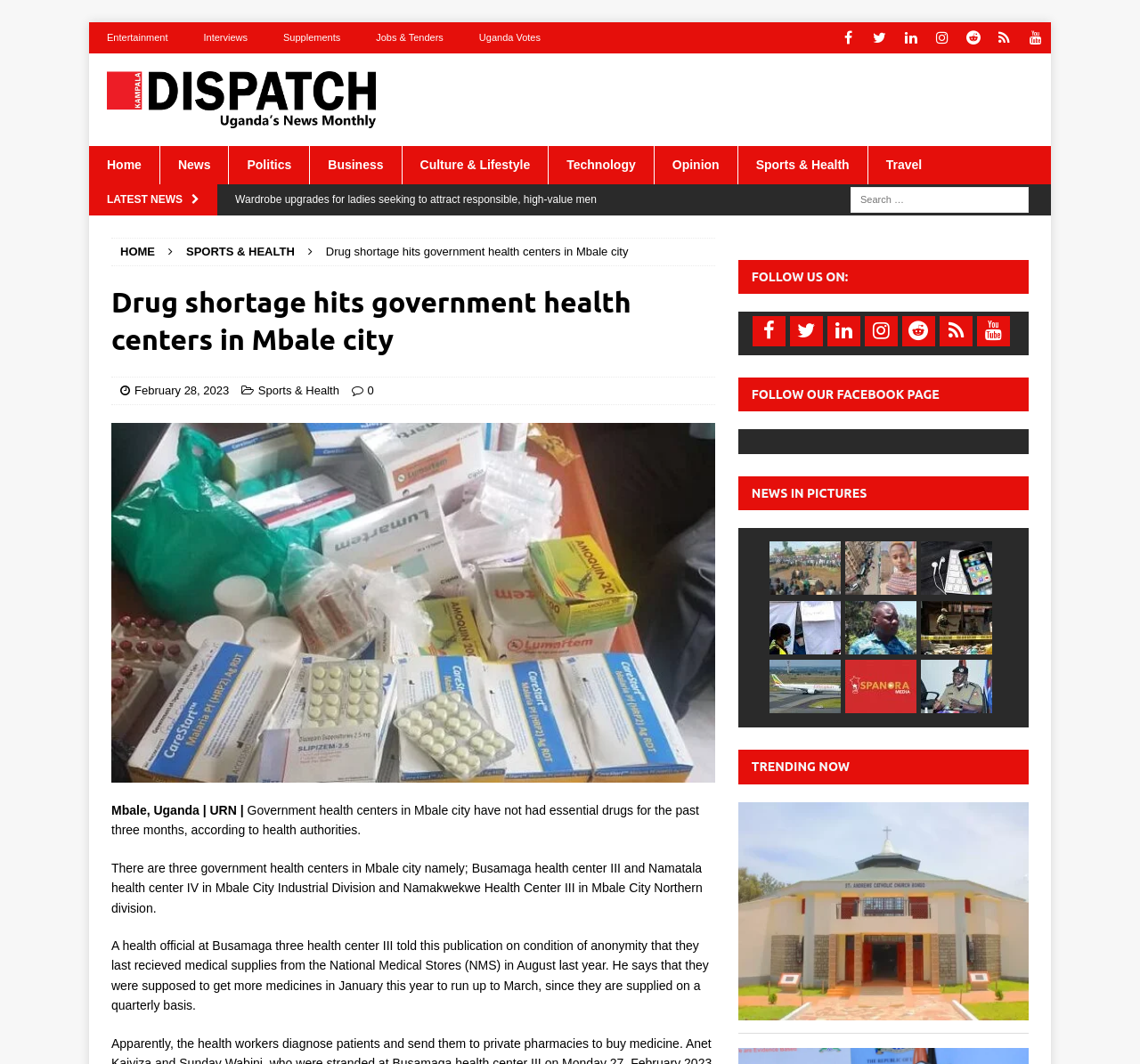Highlight the bounding box coordinates of the element you need to click to perform the following instruction: "Follow on Facebook."

[0.66, 0.297, 0.689, 0.325]